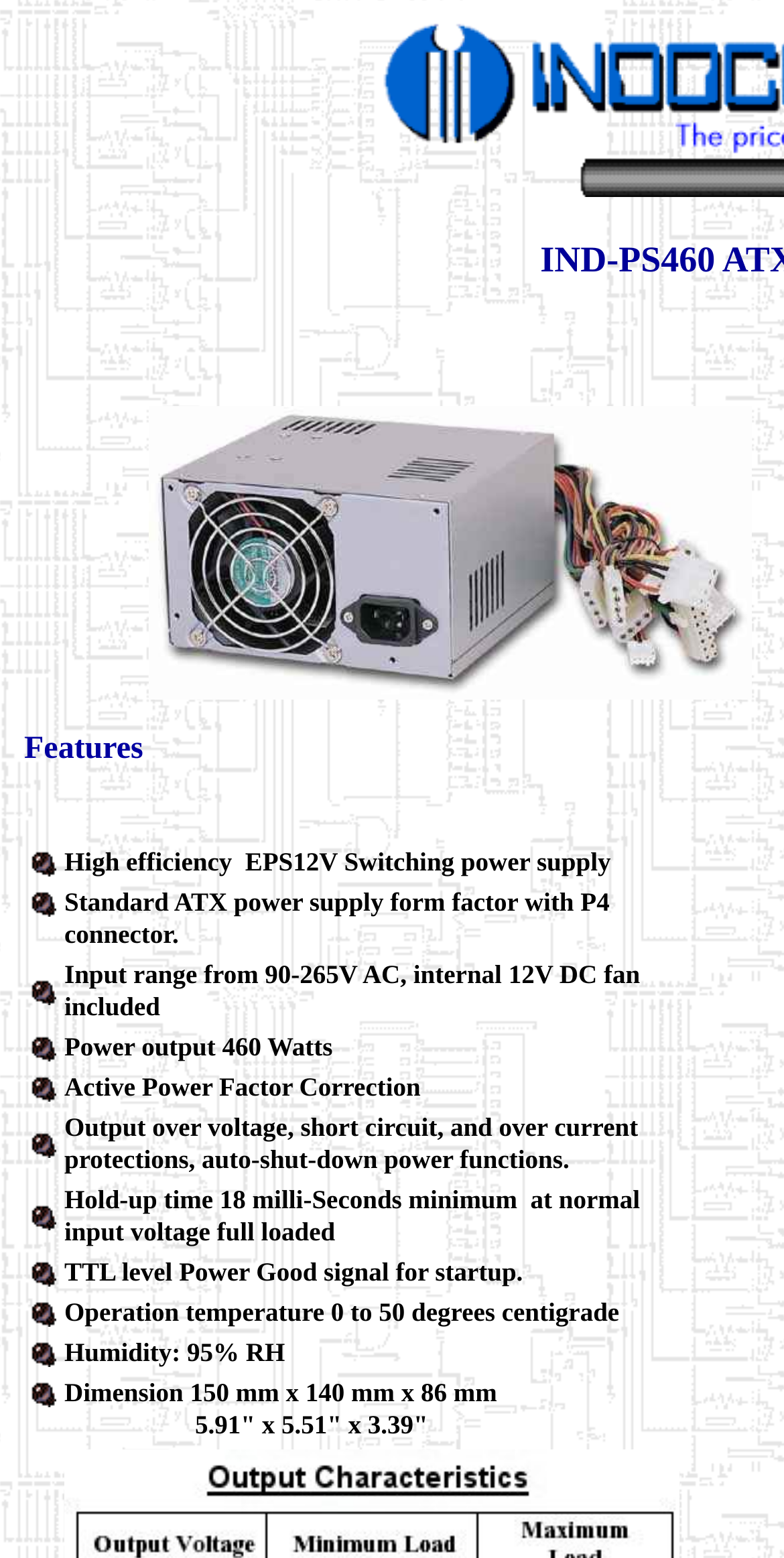Respond with a single word or phrase to the following question:
What is the dimension of the power supply?

150 mm x 140 mm x 86 mm